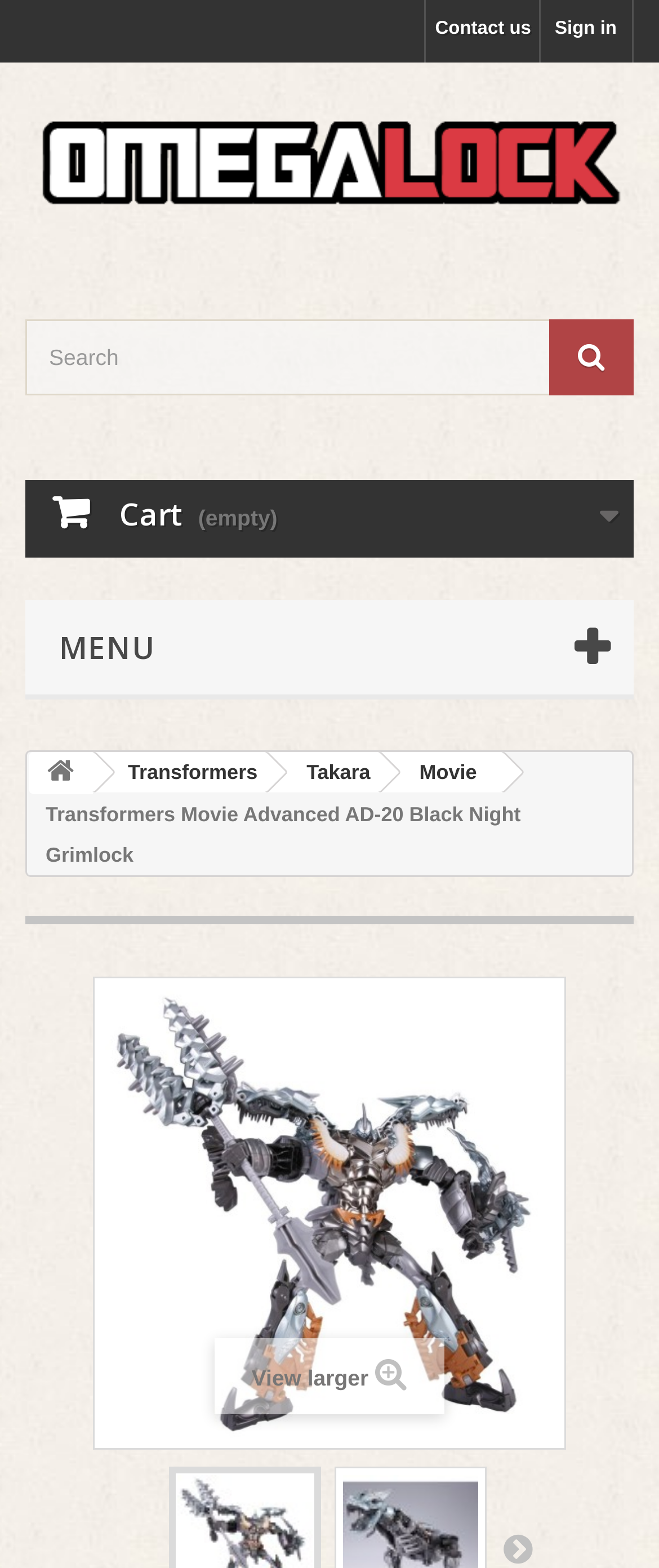Kindly determine the bounding box coordinates of the area that needs to be clicked to fulfill this instruction: "View larger image".

[0.382, 0.871, 0.559, 0.887]